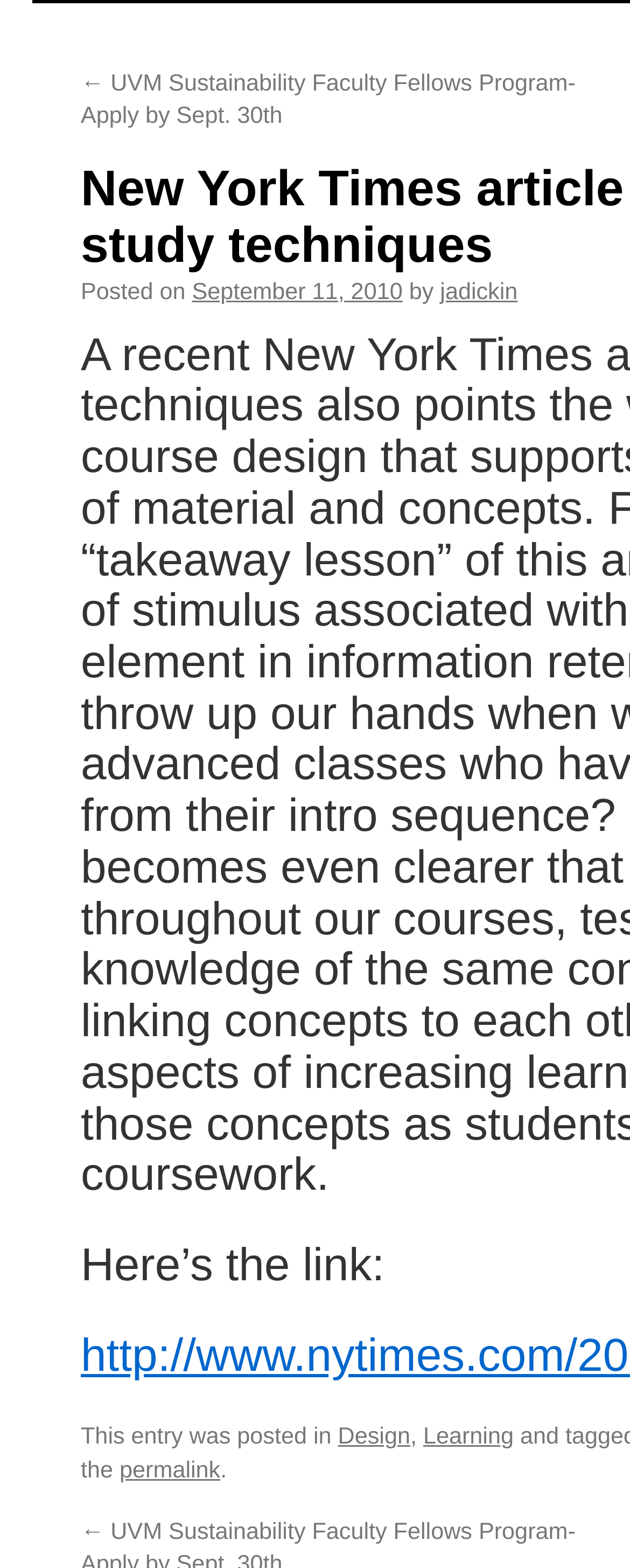Locate the bounding box of the UI element described in the following text: "September 11, 2010".

[0.305, 0.178, 0.639, 0.195]